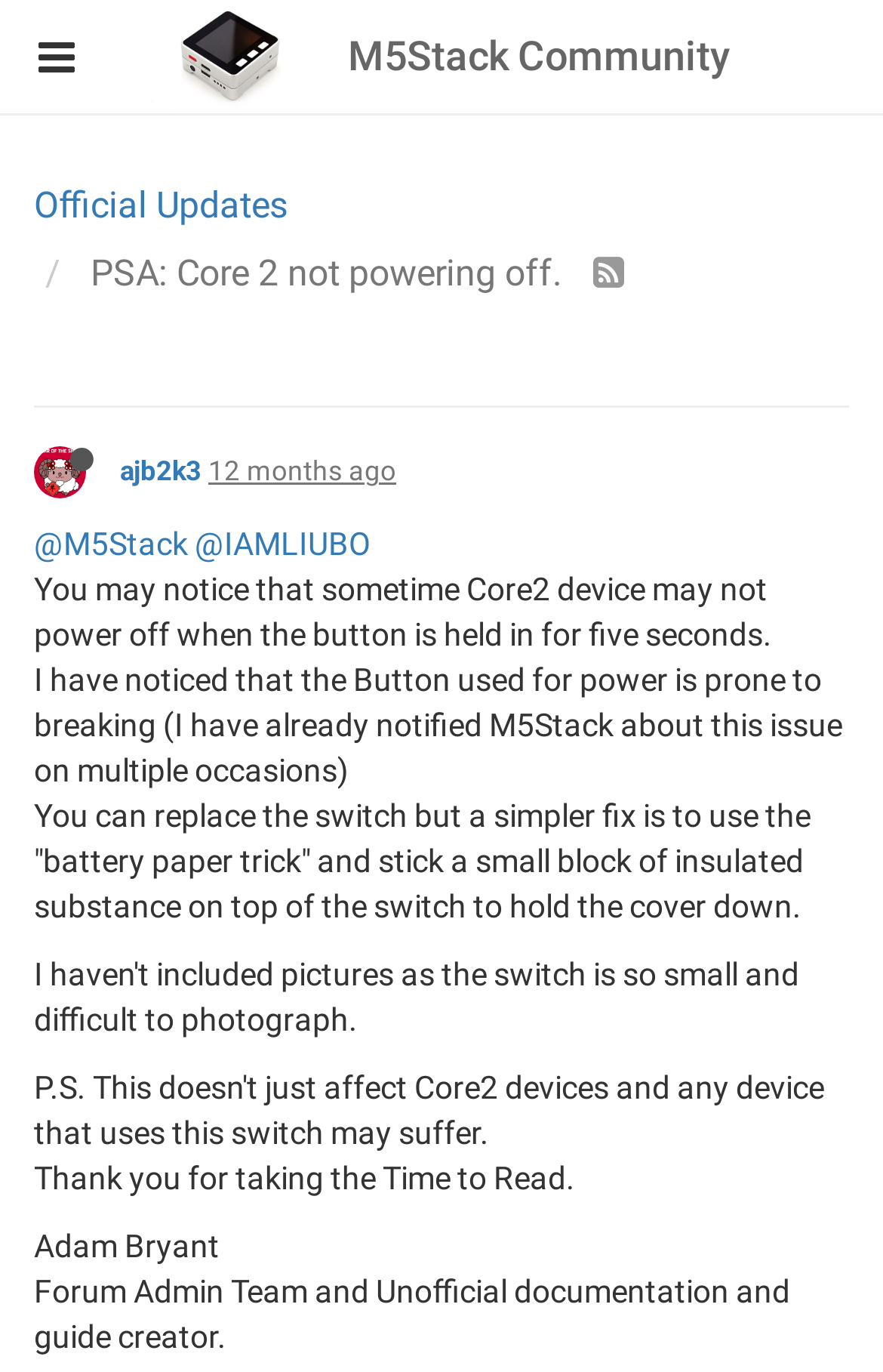Determine the bounding box coordinates of the UI element described below. Use the format (top-left x, top-left y, bottom-right x, bottom-right y) with floating point numbers between 0 and 1: Cite this page

None